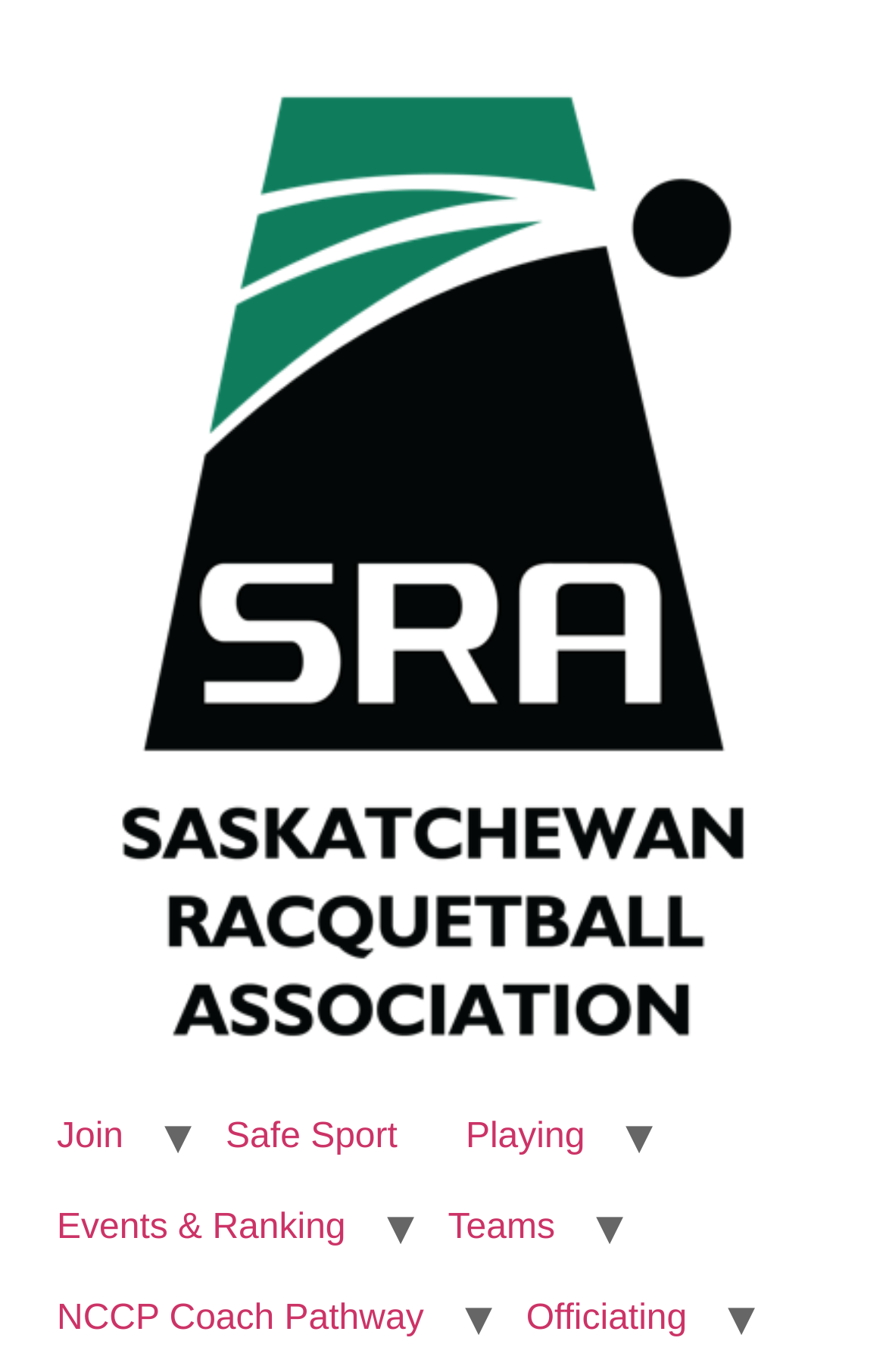Identify the bounding box for the UI element described as: "Officiating". Ensure the coordinates are four float numbers between 0 and 1, formatted as [left, top, right, bottom].

[0.555, 0.929, 0.814, 0.995]